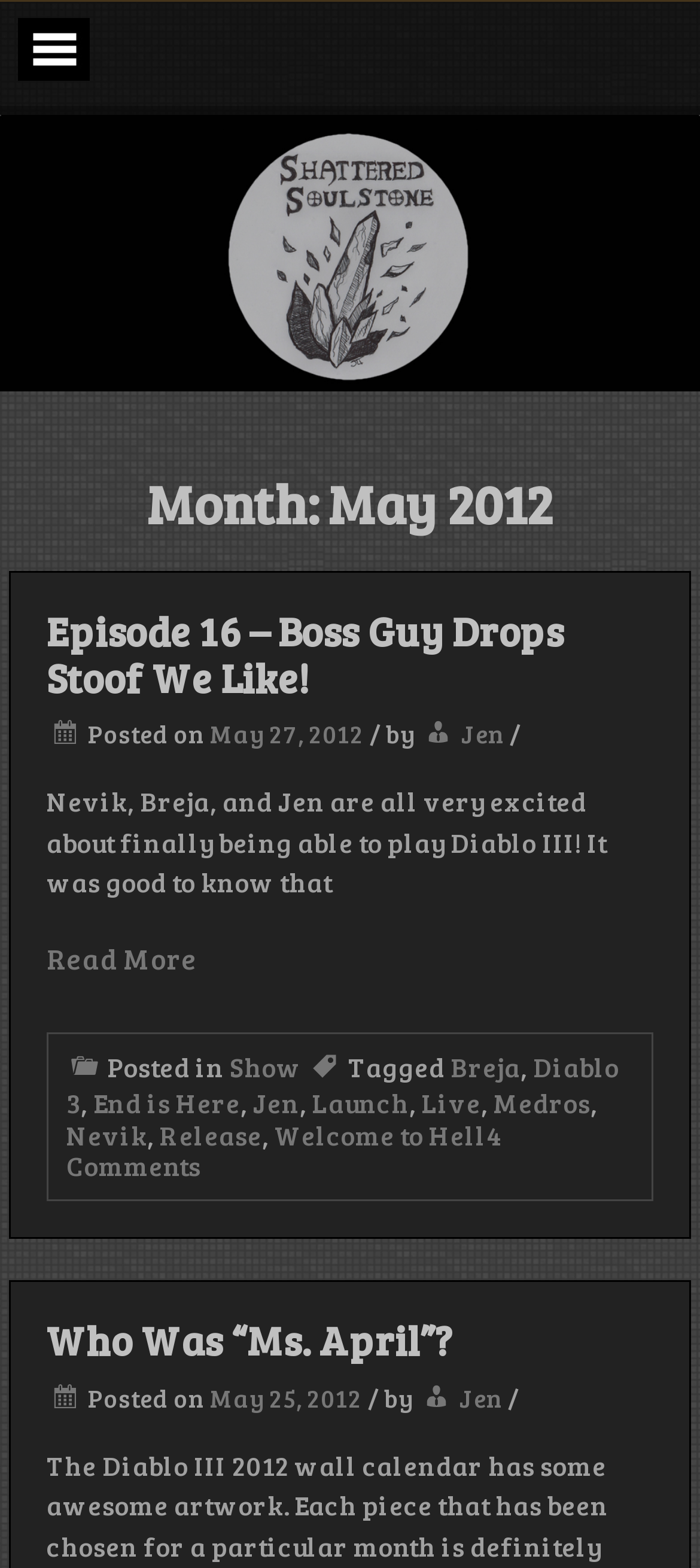Identify the main heading from the webpage and provide its text content.

Month: May 2012